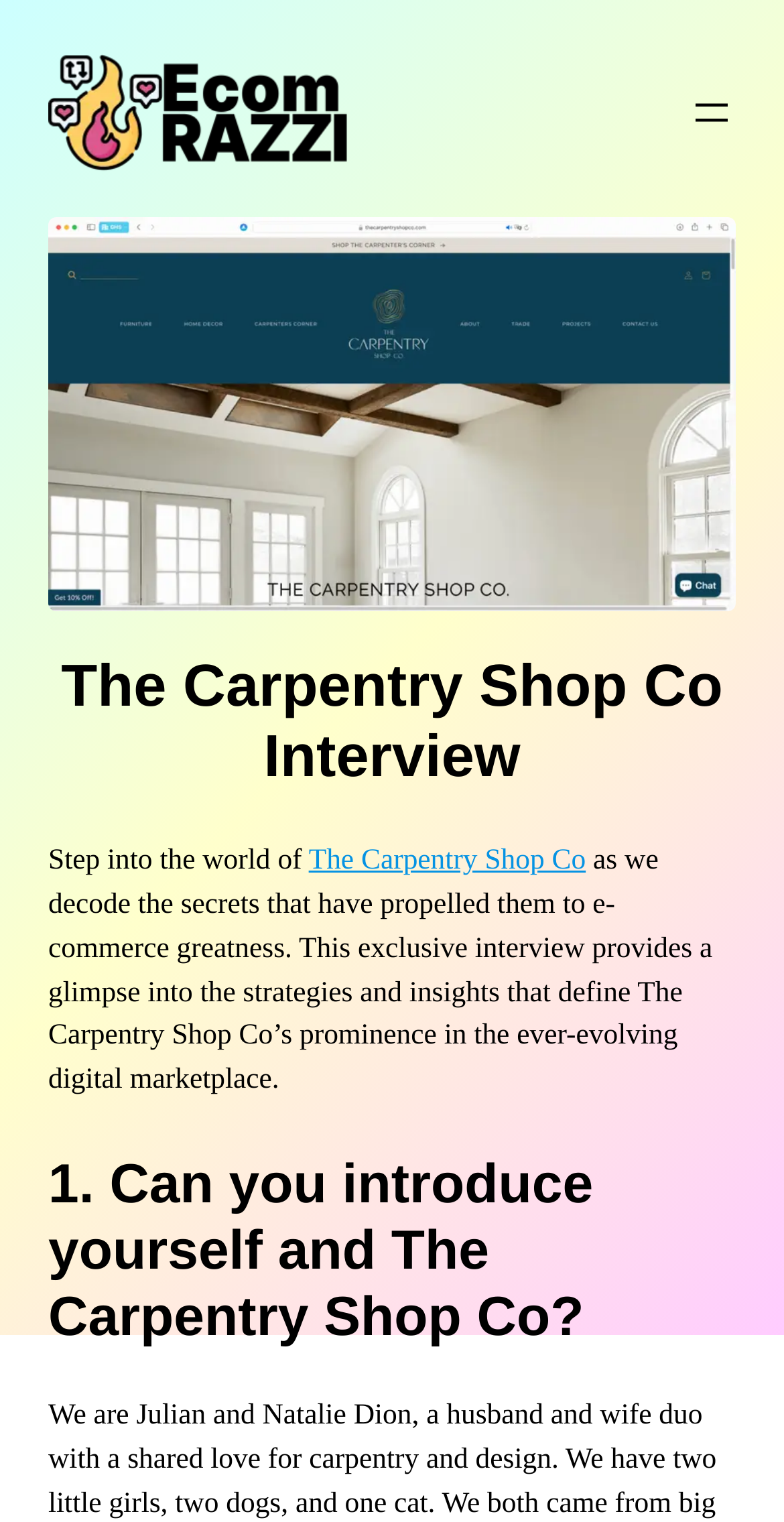How many questions are asked in the interview?
Offer a detailed and full explanation in response to the question.

I found the answer by looking at the heading '1. Can you introduce yourself and The Carpentry Shop Co?' which suggests that there is at least one question being asked in the interview.